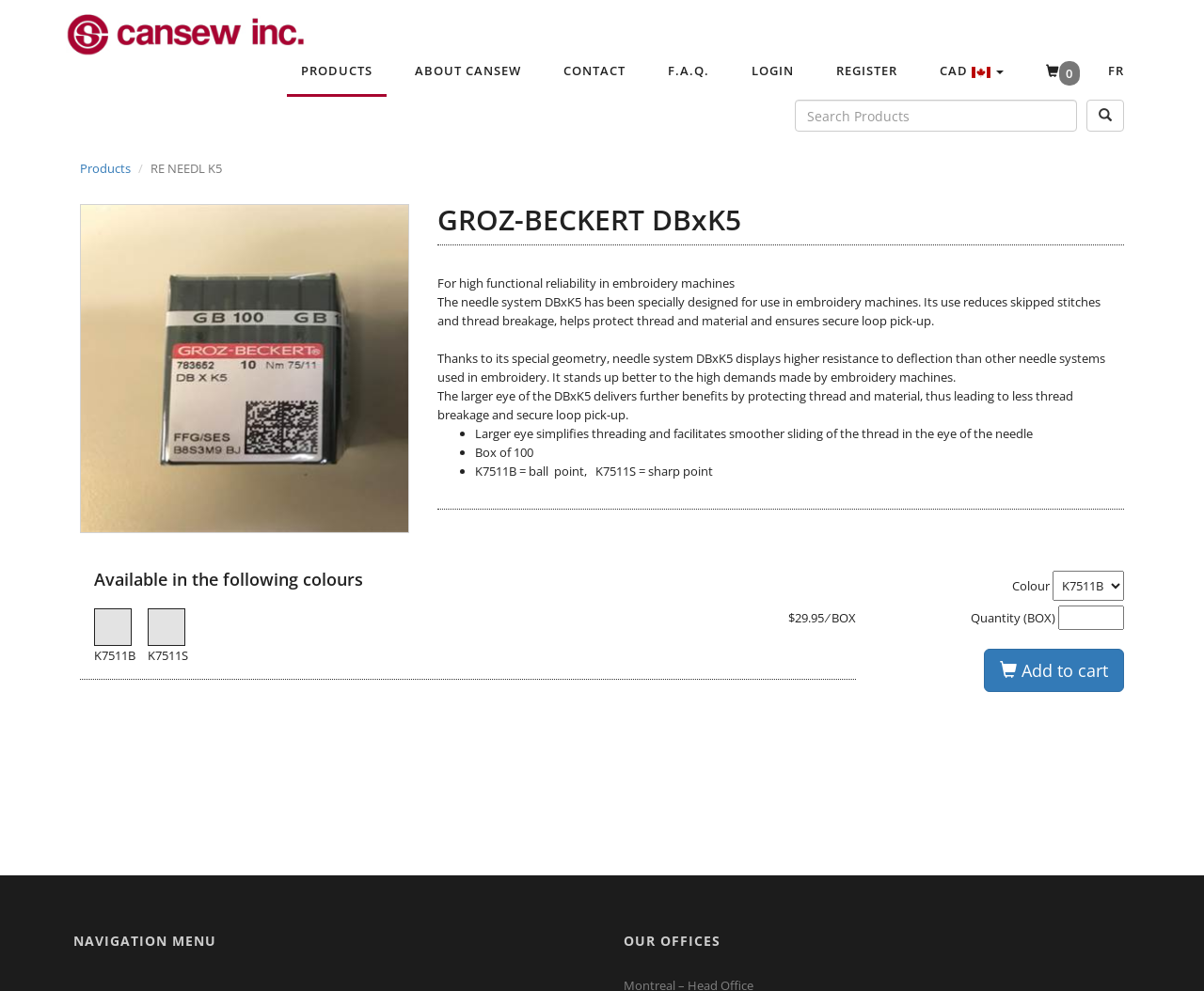Could you please study the image and provide a detailed answer to the question:
What is the brand of the needle system?

The brand of the needle system can be determined by looking at the heading 'GROZ-BECKERT DBxK5' which is located below the product image.